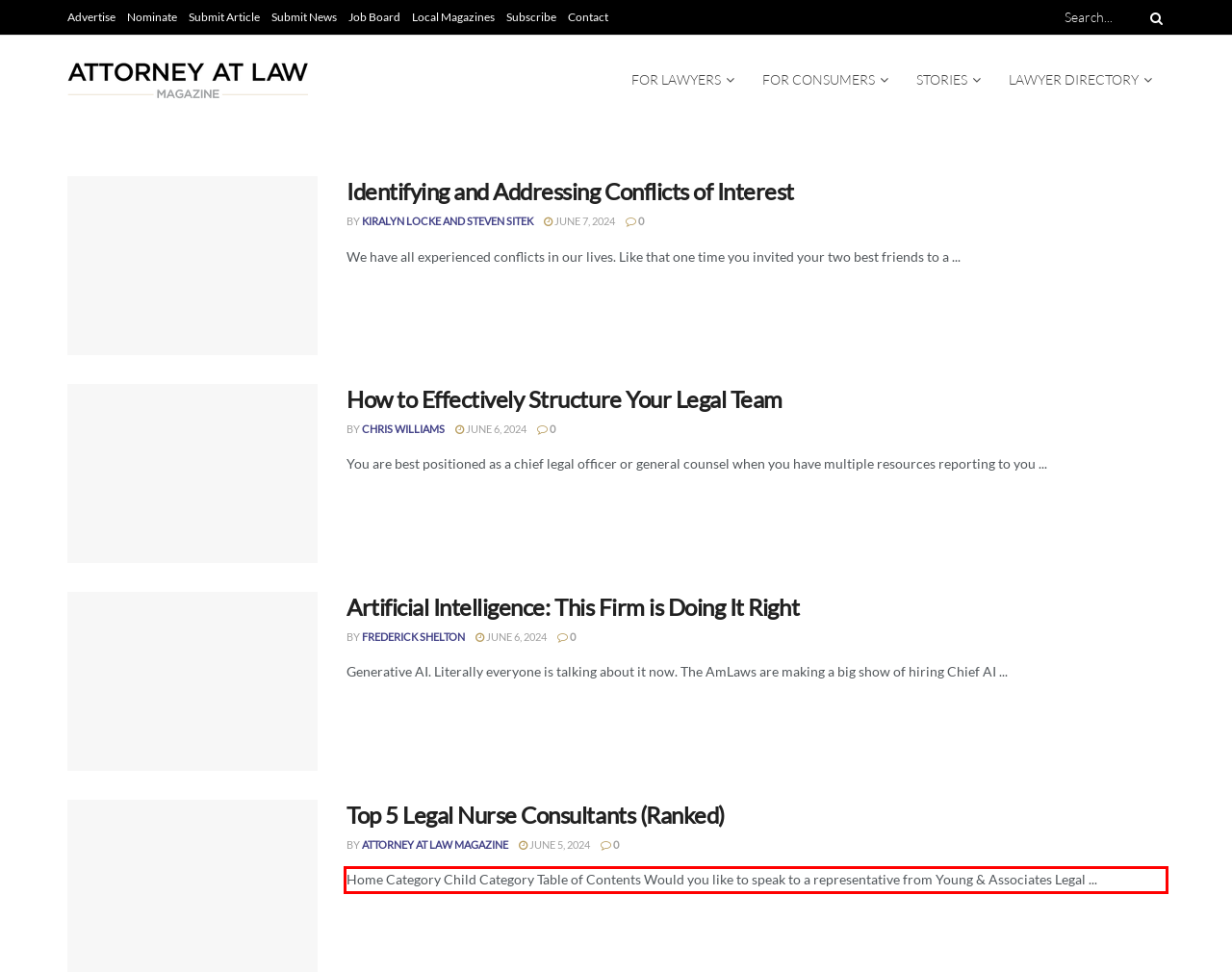Identify and transcribe the text content enclosed by the red bounding box in the given screenshot.

Home Category Child Category Table of Contents Would you like to speak to a representative from Young & Associates Legal ...